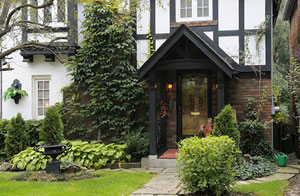Is the house a modern design?
Provide a comprehensive and detailed answer to the question.

The caption emphasizes a classic design aesthetic, which suggests that the house is not a modern design. The traditional architectural features, such as the steeply pitched roof and timber detailing, also support this conclusion.